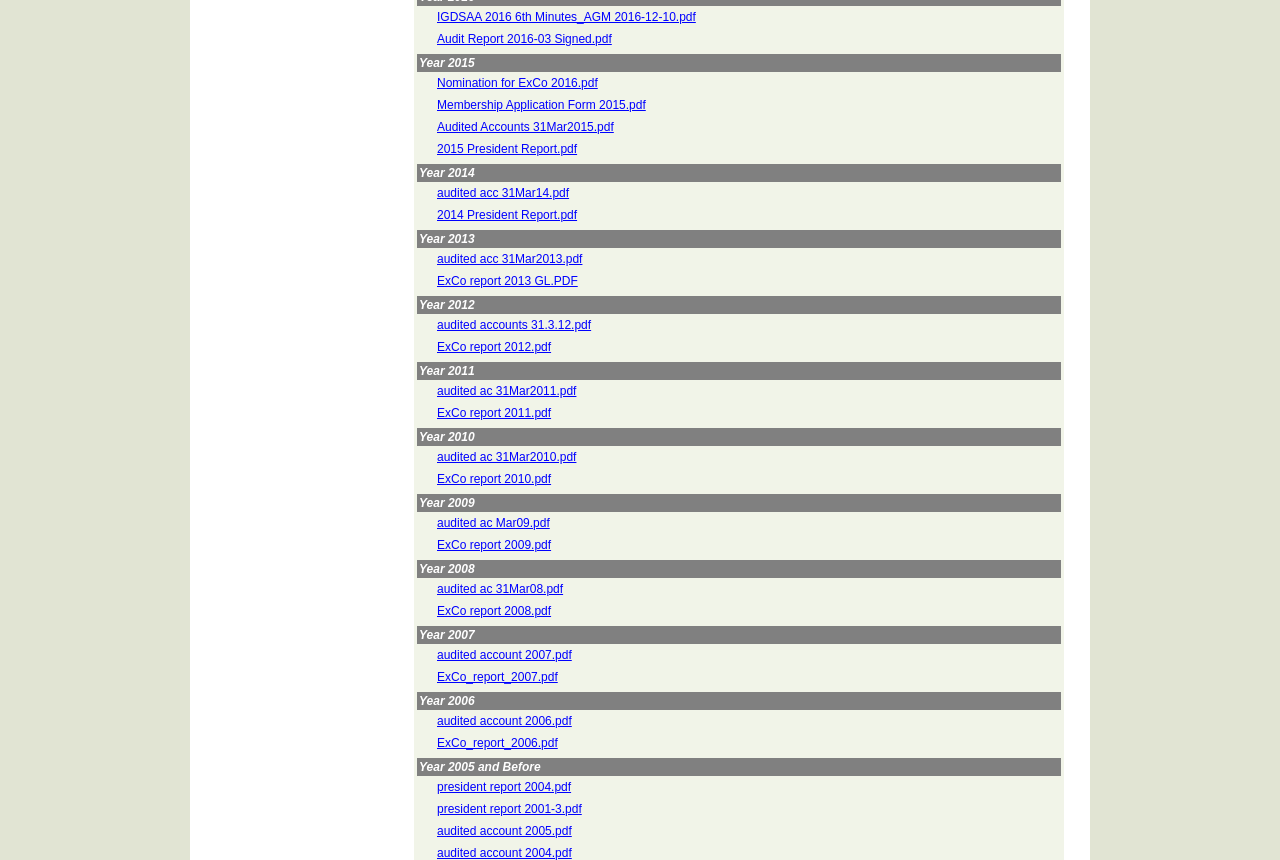Given the element description "ExCo_report_2006.pdf" in the screenshot, predict the bounding box coordinates of that UI element.

[0.341, 0.856, 0.436, 0.872]